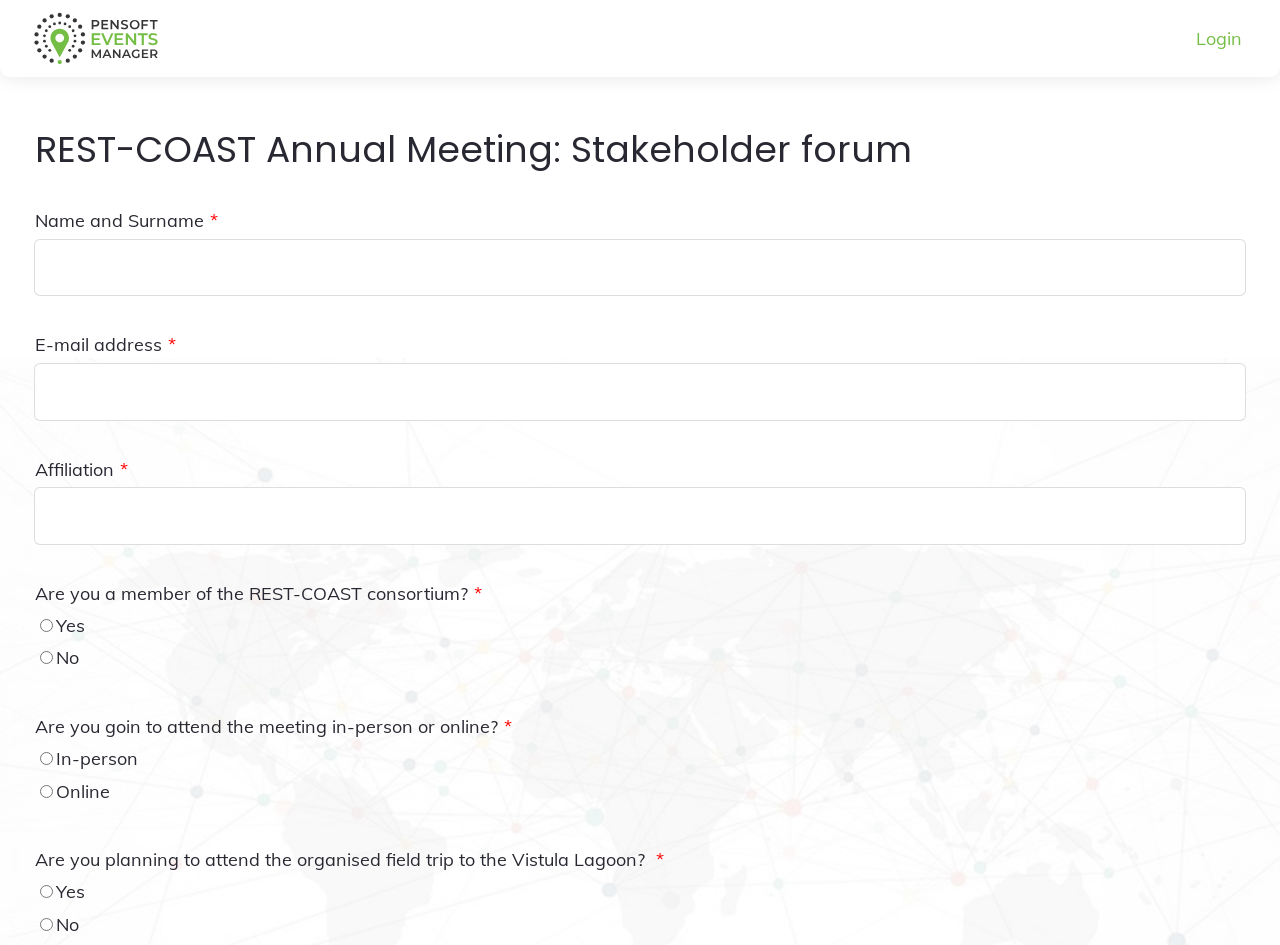How many text fields are required on this webpage?
Respond to the question with a single word or phrase according to the image.

3